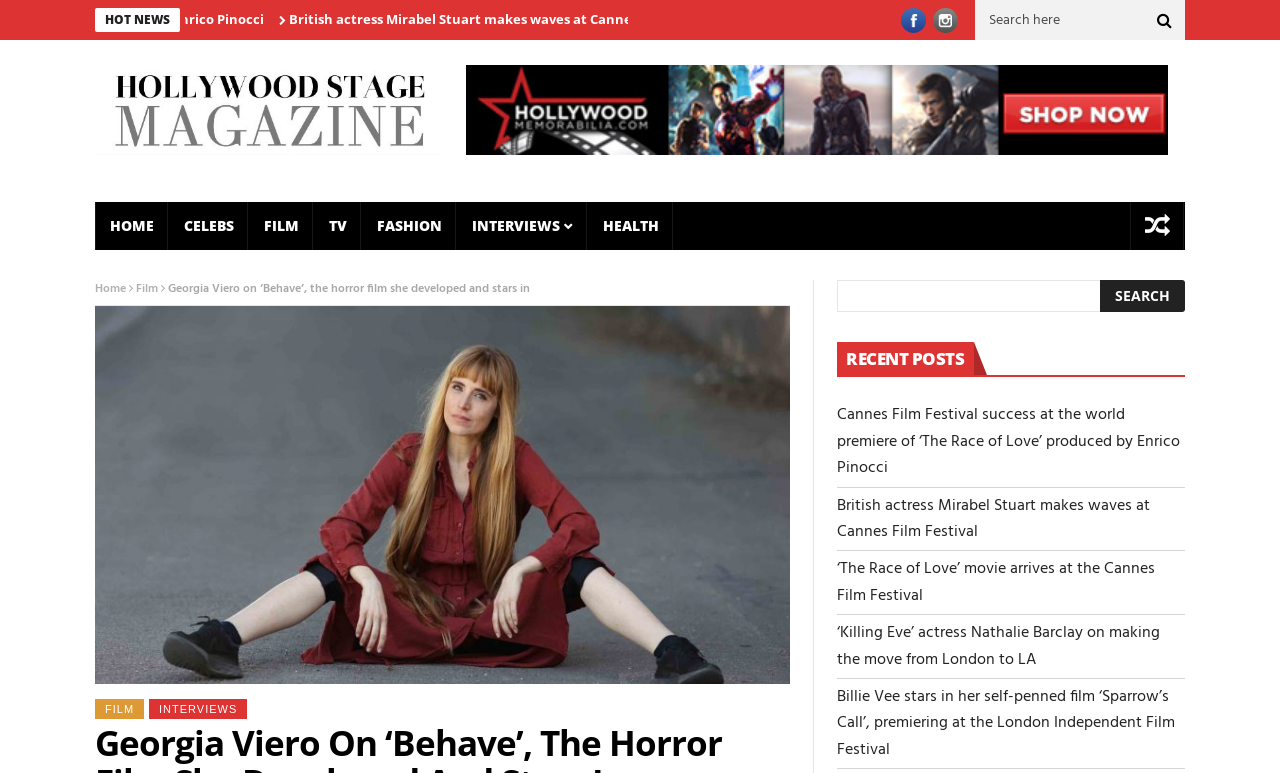Write an extensive caption that covers every aspect of the webpage.

The webpage is about Hollywood Stage Magazine, with a focus on the horror film "Behave" developed and starred by Georgia Viero. At the top, there is a heading "HOT NEWS" followed by three links to news articles about the Cannes Film Festival. 

On the top right, there is a search bar with a magnifying glass icon and a placeholder text "Search here". Below the search bar, there are social media links to Facebook and Instagram, represented by their respective icons.

On the left side, there is a vertical menu with links to different sections of the magazine, including "HOME", "CELEBS", "FILM", "TV", "FASHION", "INTERVIEWS", and "HEALTH". 

In the main content area, there is a large heading with the title of the article "Georgia Viero on ‘Behave’, the horror film she developed and stars in". Below the title, there are two rows of links to different sections of the magazine, including "FILM" and "INTERVIEWS".

Further down, there is a search bar again, followed by a heading "RECENT POSTS" and a list of four news articles about the Cannes Film Festival and film premieres. The articles are titled "Cannes Film Festival success at the world premiere of ‘The Race of Love’", "British actress Mirabel Stuart makes waves at Cannes Film Festival", "‘The Race of Love’ movie arrives at the Cannes Film Festival", and "‘Killing Eve’ actress Nathalie Barclay on making the move from London to LA".